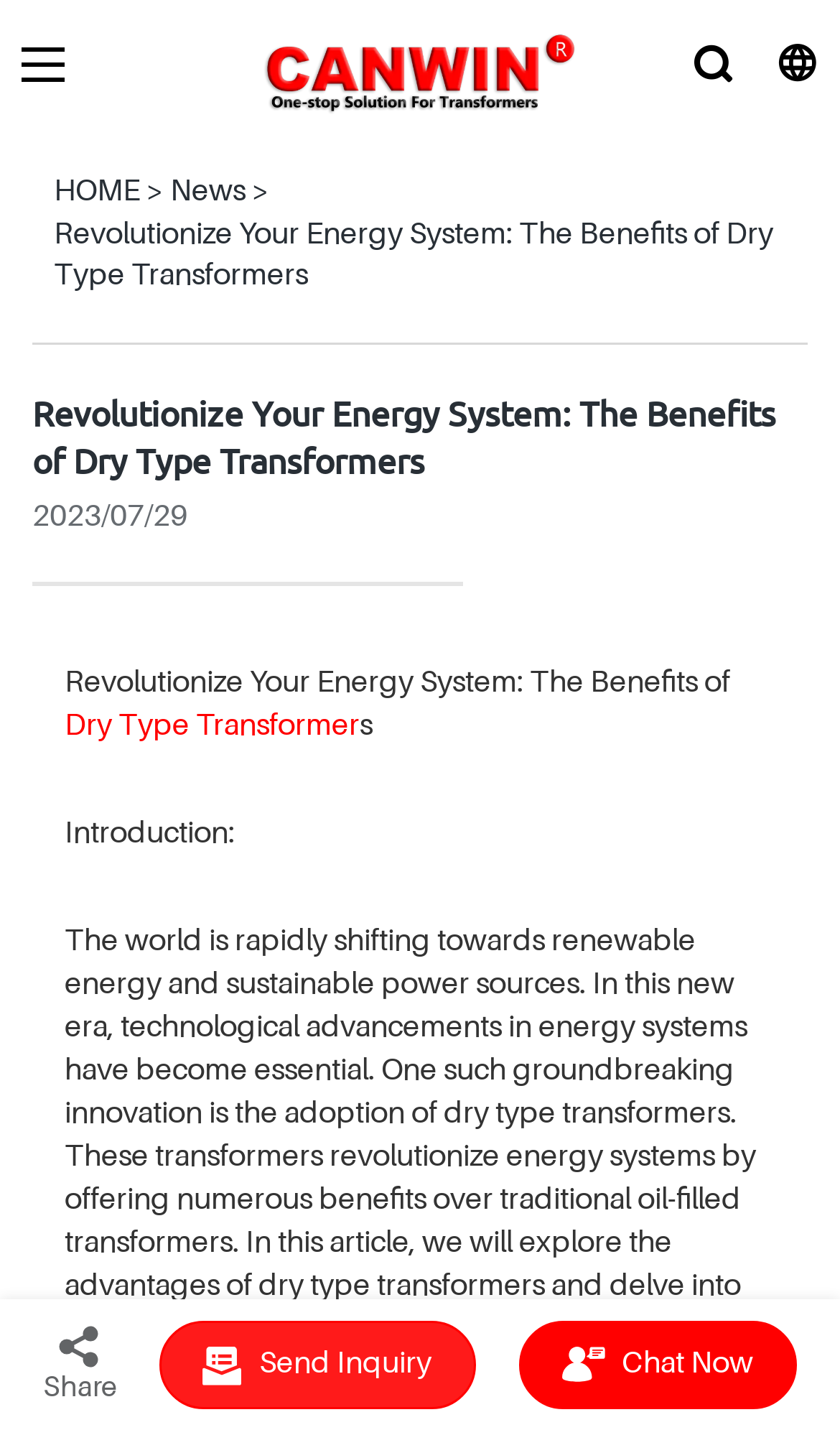Please identify the bounding box coordinates for the region that you need to click to follow this instruction: "share this article".

[0.026, 0.924, 0.164, 0.984]